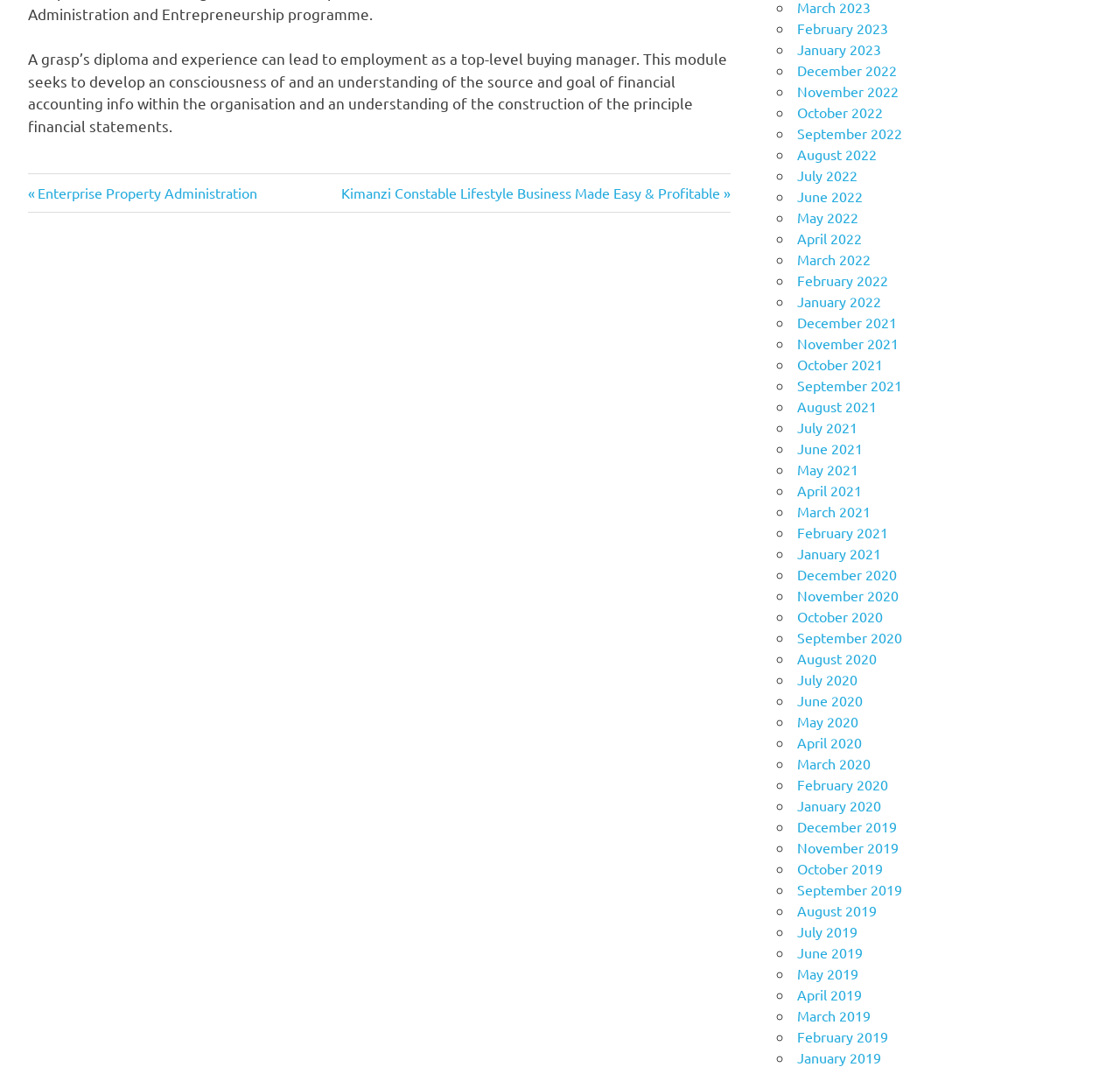Locate the bounding box coordinates of the element that needs to be clicked to carry out the instruction: "Navigate to 'Next Post: Kimanzi Constable Lifestyle Business Made Easy & Profitable»'". The coordinates should be given as four float numbers ranging from 0 to 1, i.e., [left, top, right, bottom].

[0.305, 0.172, 0.652, 0.189]